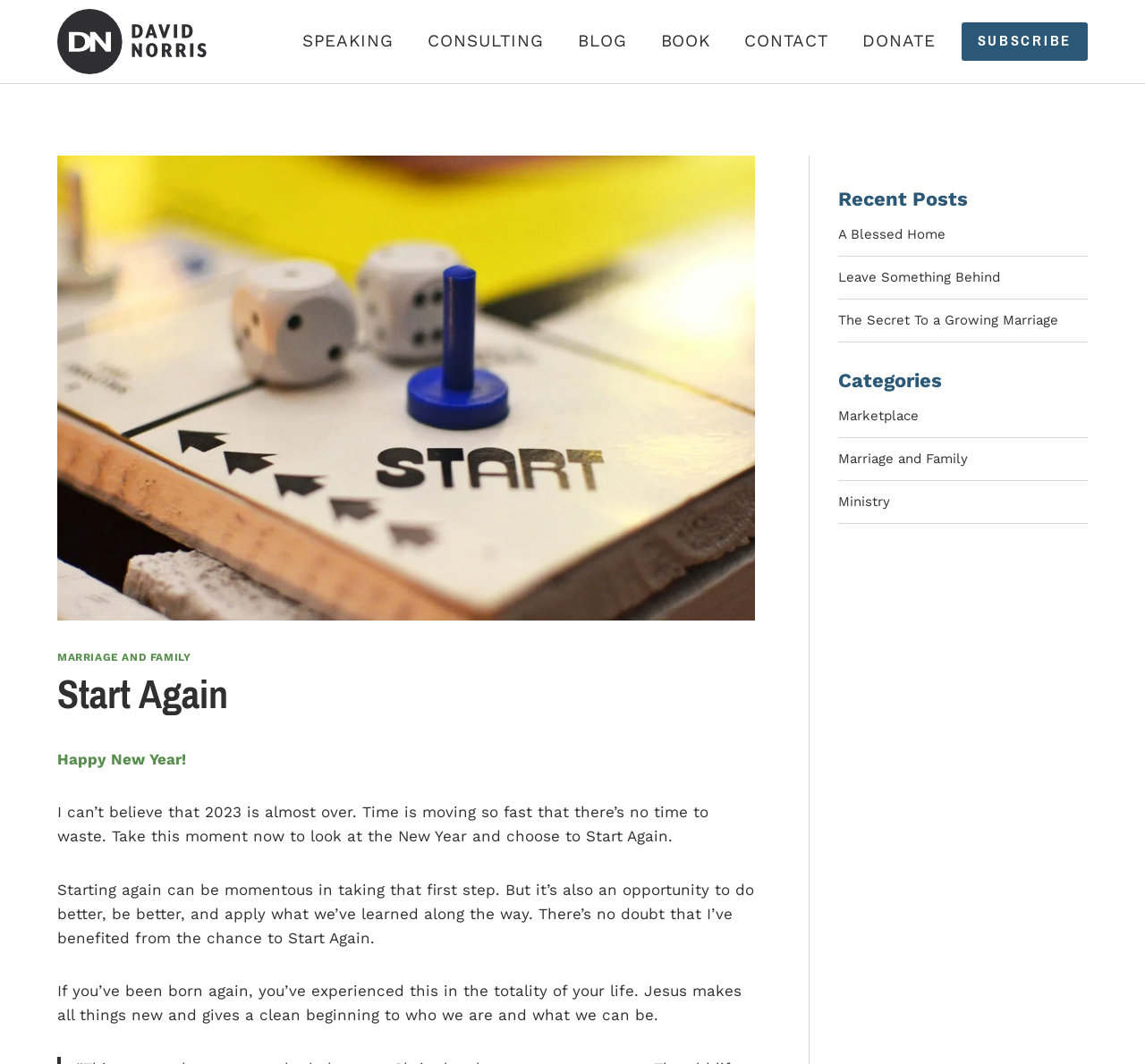Generate a thorough explanation of the webpage's elements.

The webpage is titled "Start Again | David Norris Ministries" and features a prominent image with the same title at the top left corner. Below the image, there is a header section with a link to "David Norris Ministries" and a navigation menu with six links: "SPEAKING", "CONSULTING", "BLOG", "BOOK", "CONTACT", and "DONATE". 

To the right of the navigation menu, there is a "SUBSCRIBE" button. Below the header section, there is a large image with a heading "Start Again" and three paragraphs of text. The text discusses the idea of starting again, taking the opportunity to do better, and applying what has been learned. It also mentions the experience of being born again and Jesus making all things new.

On the right side of the page, there is a section with a heading "Recent Posts" and three links to blog posts: "A Blessed Home", "Leave Something Behind", and "The Secret To a Growing Marriage". Below this section, there is another section with a heading "Categories" and three links to categories: "Marketplace", "Marriage and Family", and "Ministry". 

At the bottom right corner of the page, there is a "Scroll to top" button.